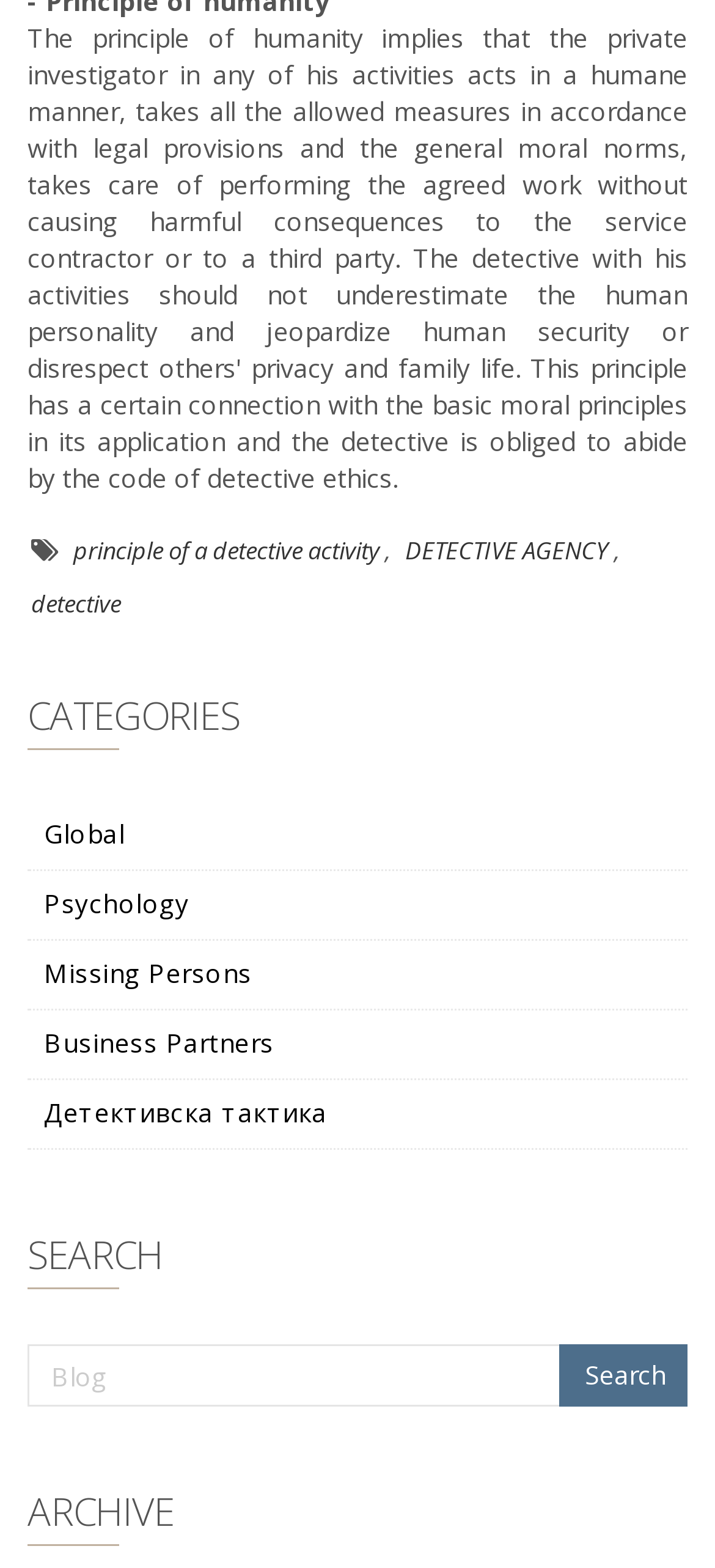Can you determine the bounding box coordinates of the area that needs to be clicked to fulfill the following instruction: "visit DETECTIVE AGENCY"?

[0.567, 0.34, 0.851, 0.361]